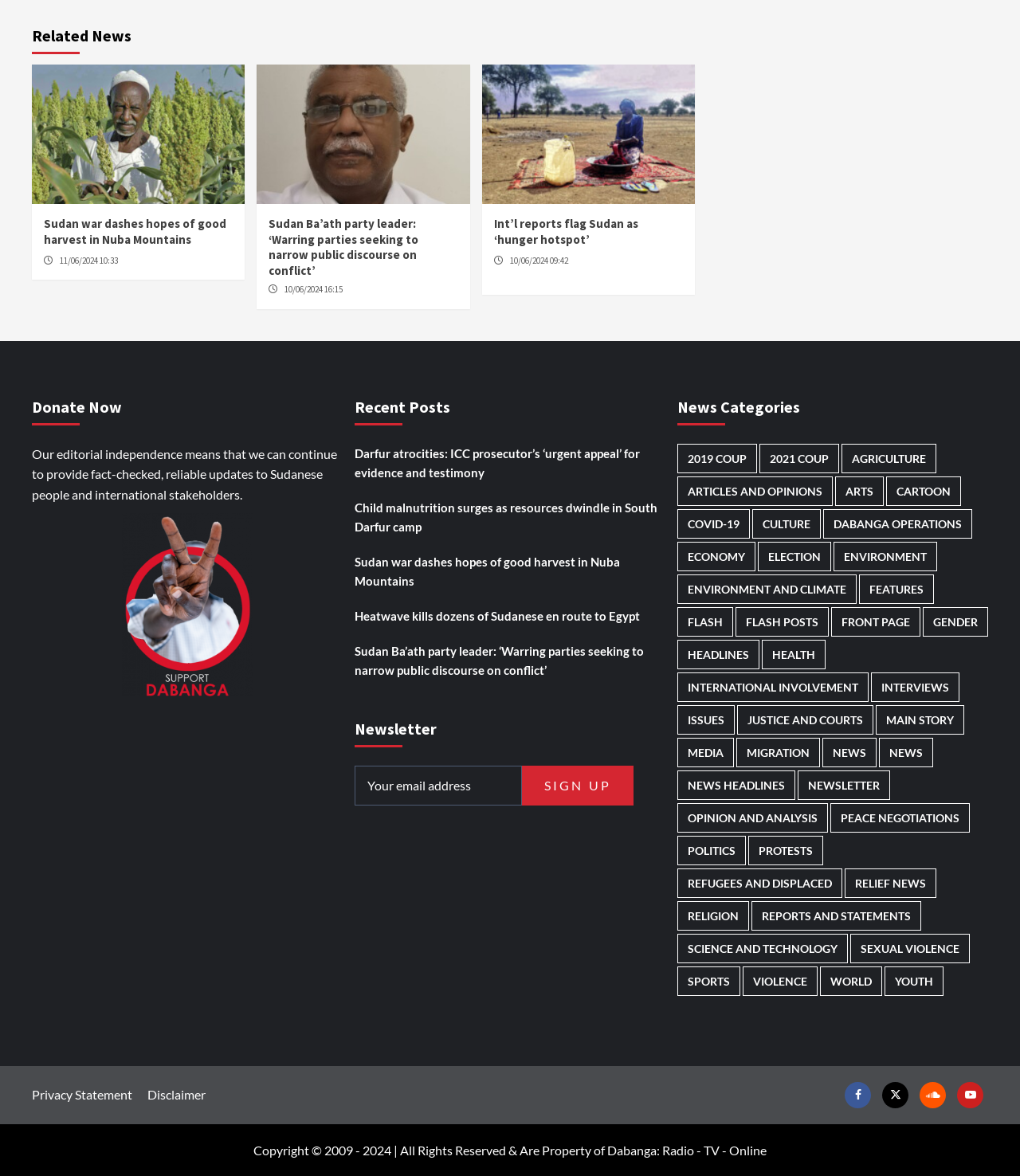From the given element description: "Flash Posts", find the bounding box for the UI element. Provide the coordinates as four float numbers between 0 and 1, in the order [left, top, right, bottom].

[0.721, 0.516, 0.812, 0.541]